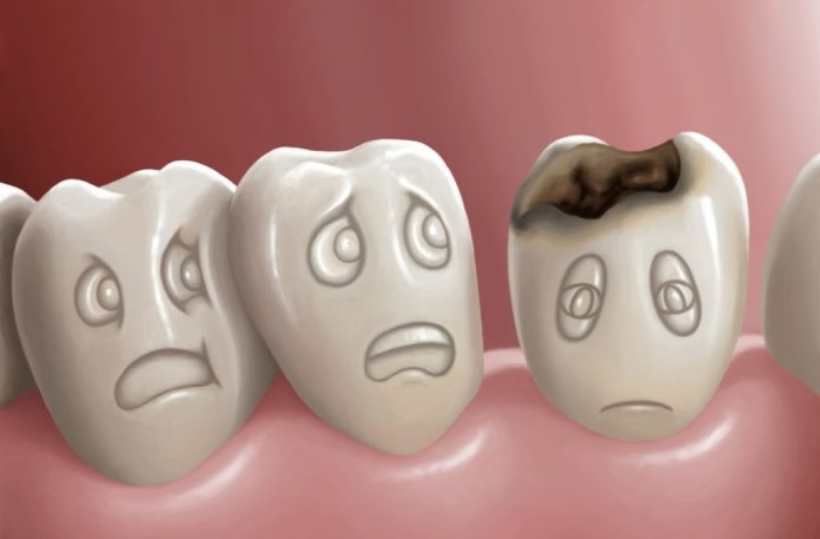Formulate a detailed description of the image content.

This whimsical illustration depicts a row of cartoonish teeth expressing a range of emotions, highlighting the theme of dental health. The first two teeth show distressed expressions, their wide eyes and downturned mouths conveying concern or sadness. The third tooth is noticeably different; it has a dark spot, suggesting decay or an abscess, which adds a layer of seriousness to the otherwise lighthearted depiction. This imagery complements the accompanying article titled "Breaking Down Tooth Abscesses: Symptoms and Solutions!" emphasizing the importance of recognizing dental issues and seeking timely treatment to maintain oral health. The overall design playfully engages viewers while educating them about serious dental conditions.